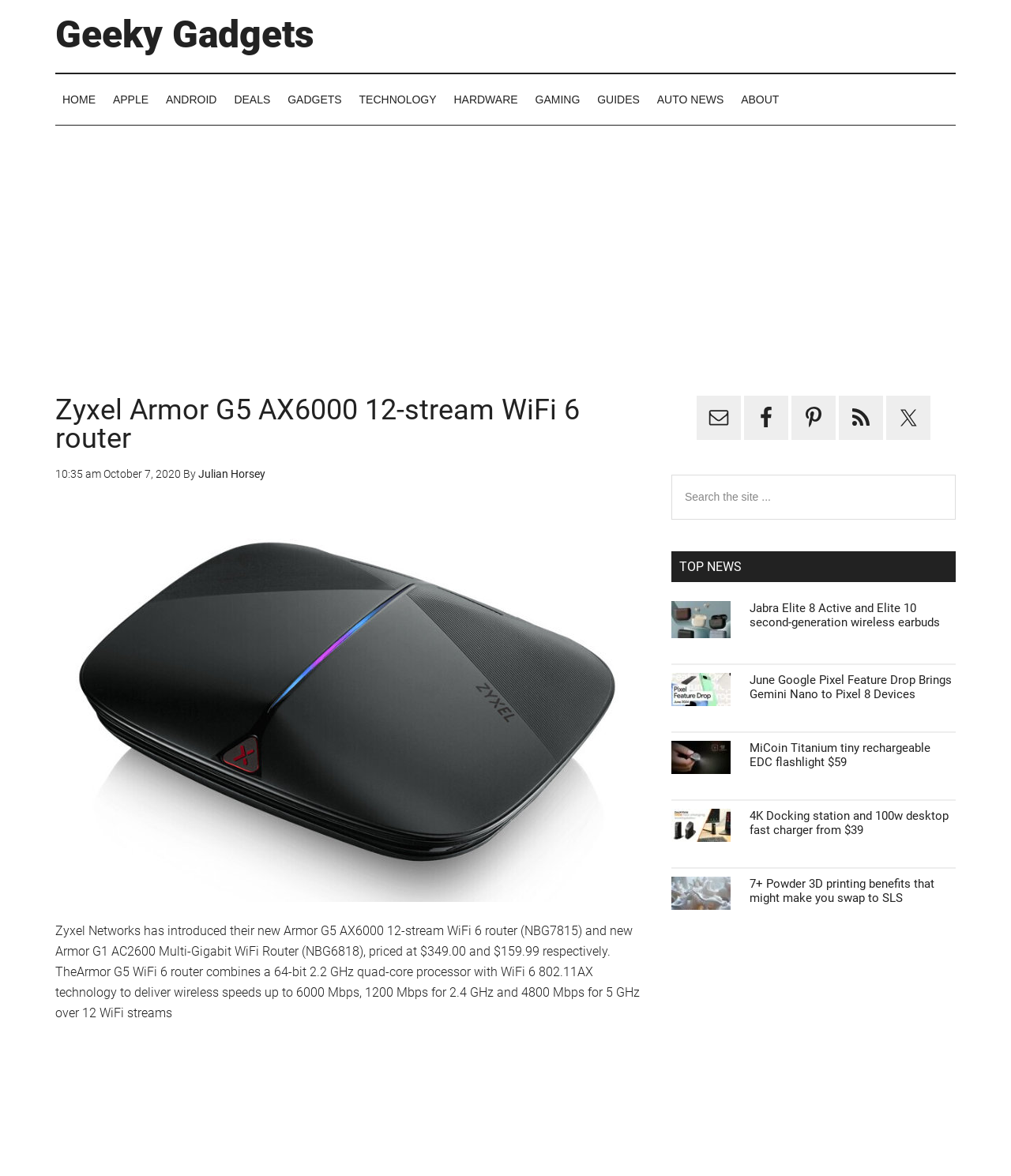Analyze the image and give a detailed response to the question:
What social media platforms are available in the primary sidebar?

I determined the social media platforms available in the primary sidebar by looking at the links and images in the sidebar, which include Email, Facebook, Pinterest, RSS, and Twitter.